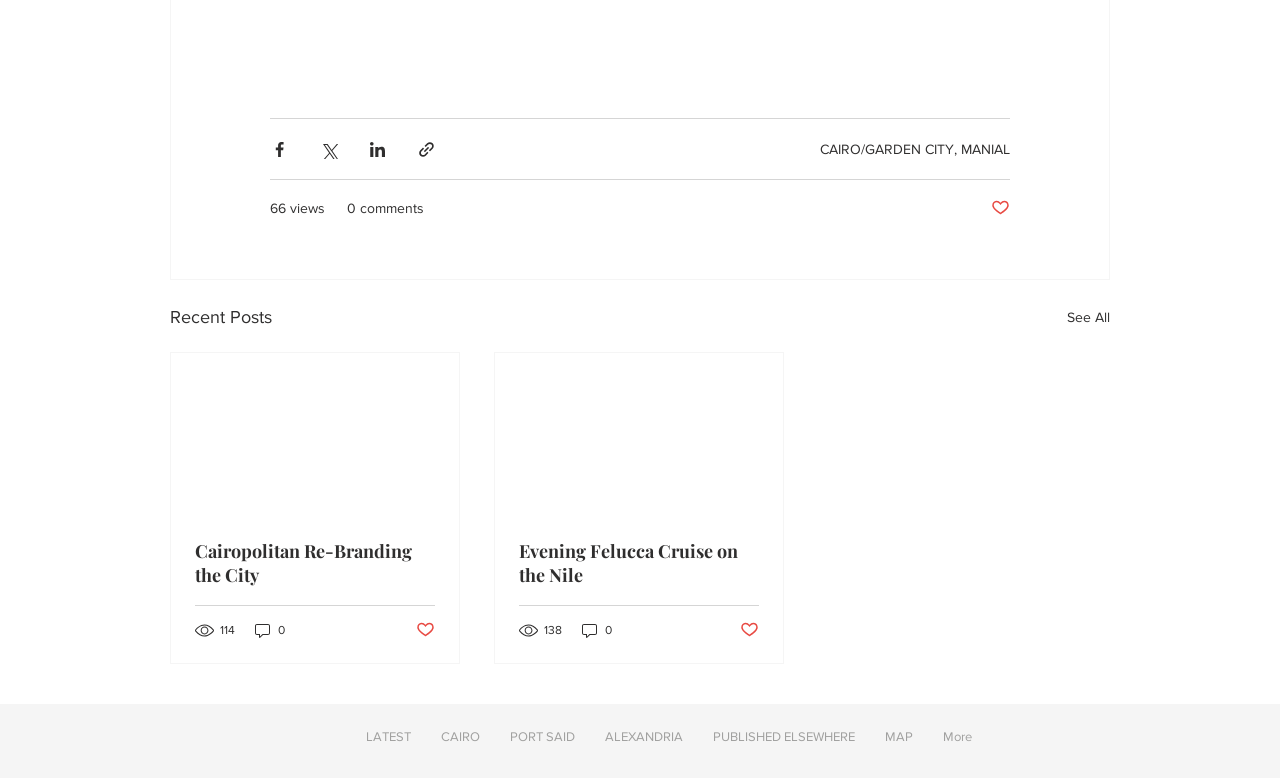How many views does the second article have?
Please provide a single word or phrase as your answer based on the image.

138 views